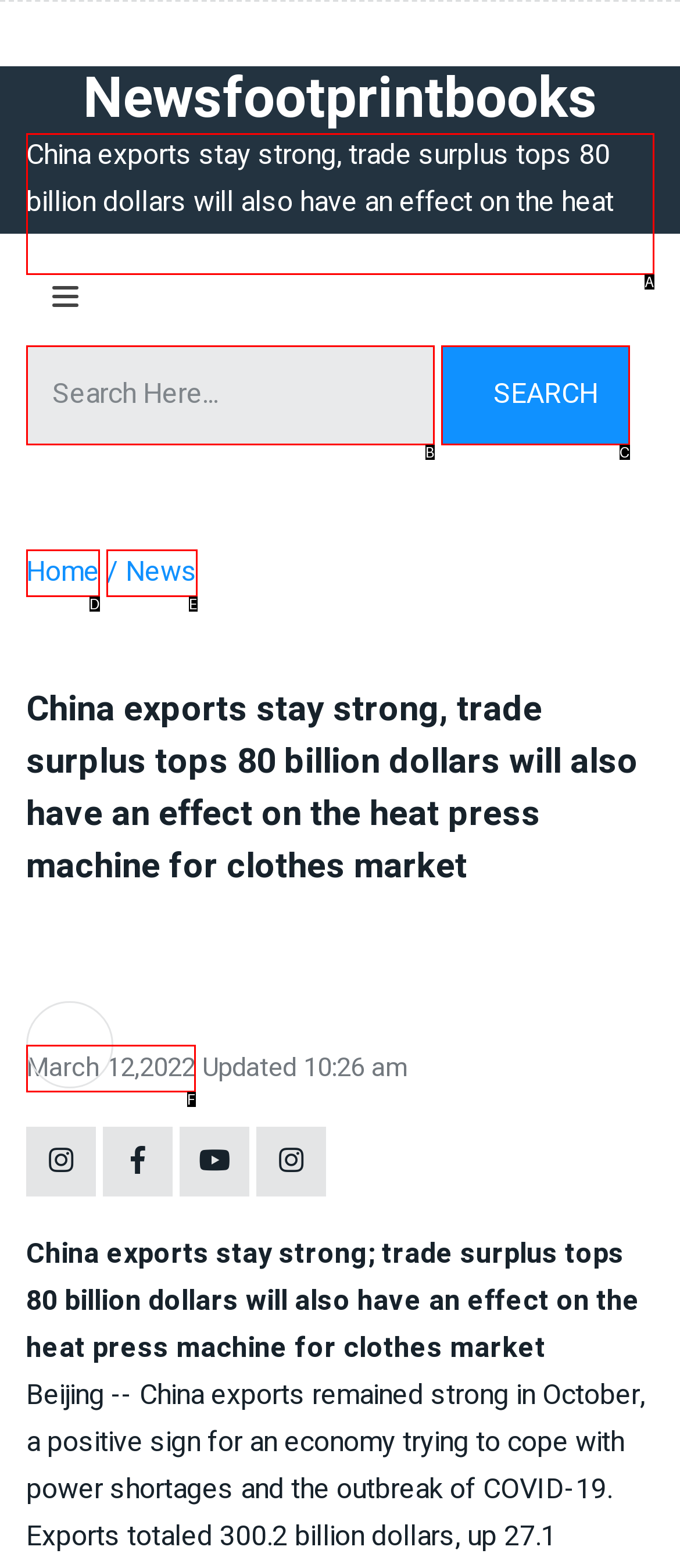Using the description: Home, find the HTML element that matches it. Answer with the letter of the chosen option.

D